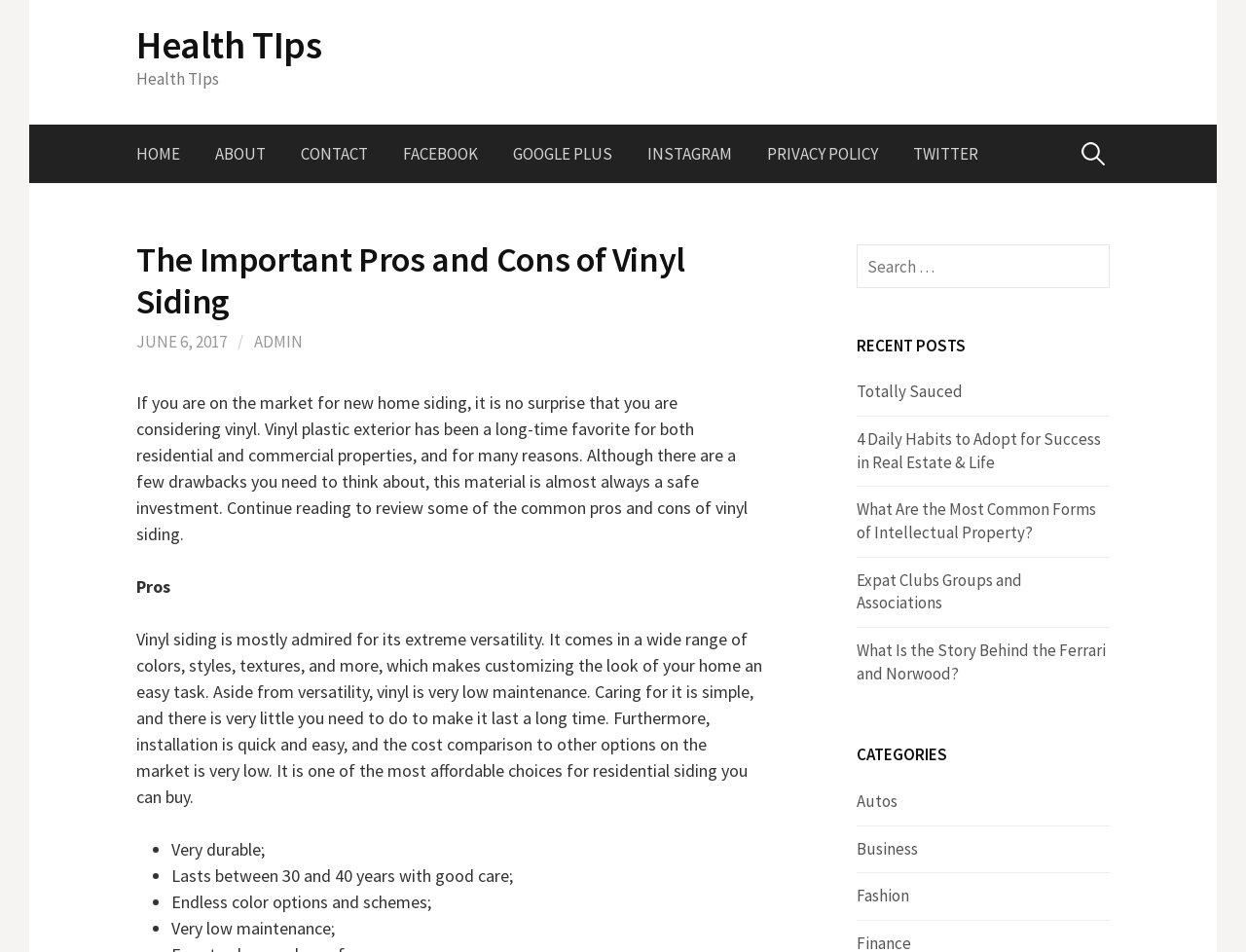Provide the bounding box coordinates, formatted as (top-left x, top-left y, bottom-right x, bottom-right y), with all values being floating point numbers between 0 and 1. Identify the bounding box of the UI element that matches the description: Health TIps

[0.109, 0.021, 0.258, 0.073]